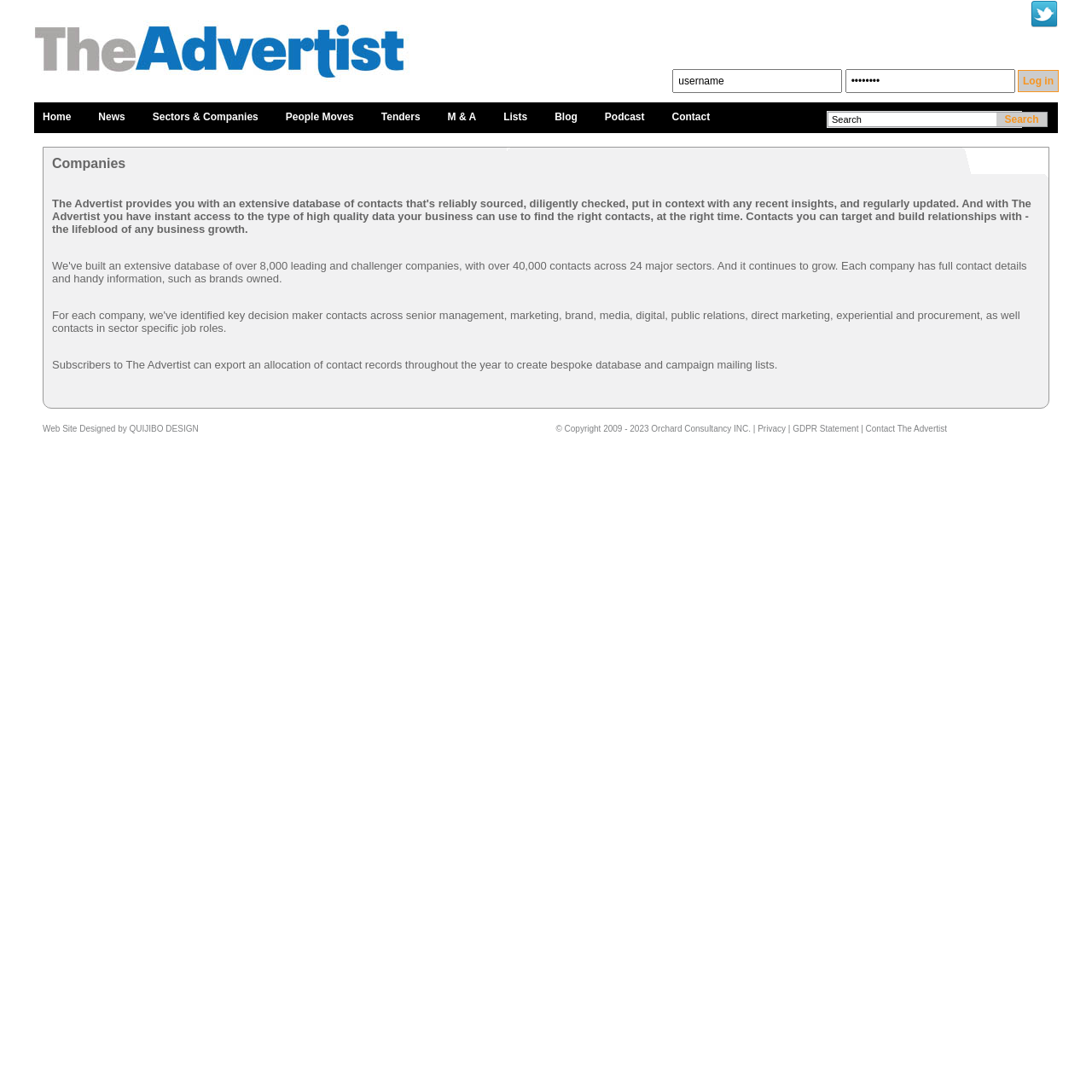Pinpoint the bounding box coordinates for the area that should be clicked to perform the following instruction: "Enter username".

[0.616, 0.063, 0.771, 0.085]